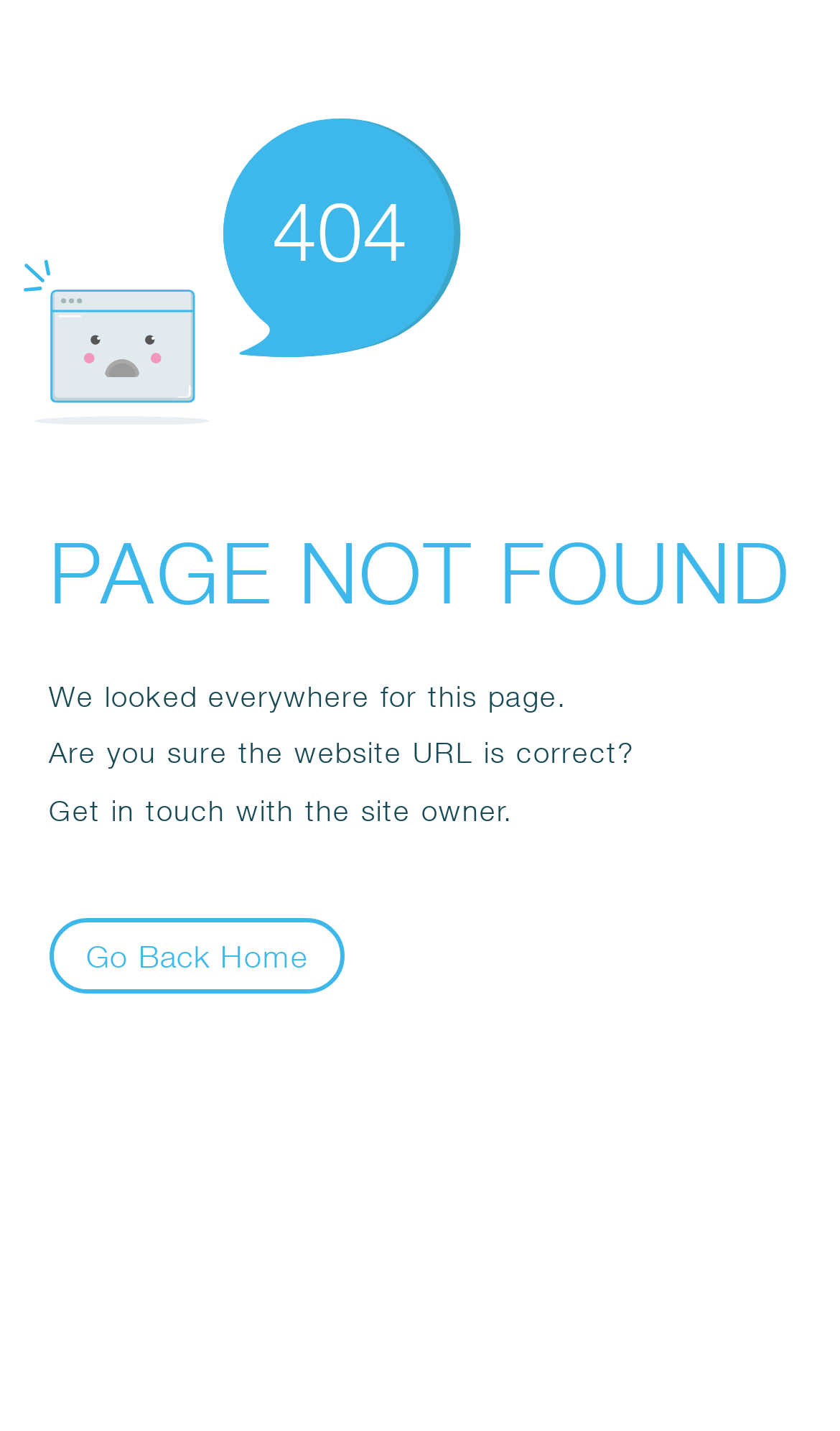What is the tone of the error message?
Using the visual information from the image, give a one-word or short-phrase answer.

Helpful